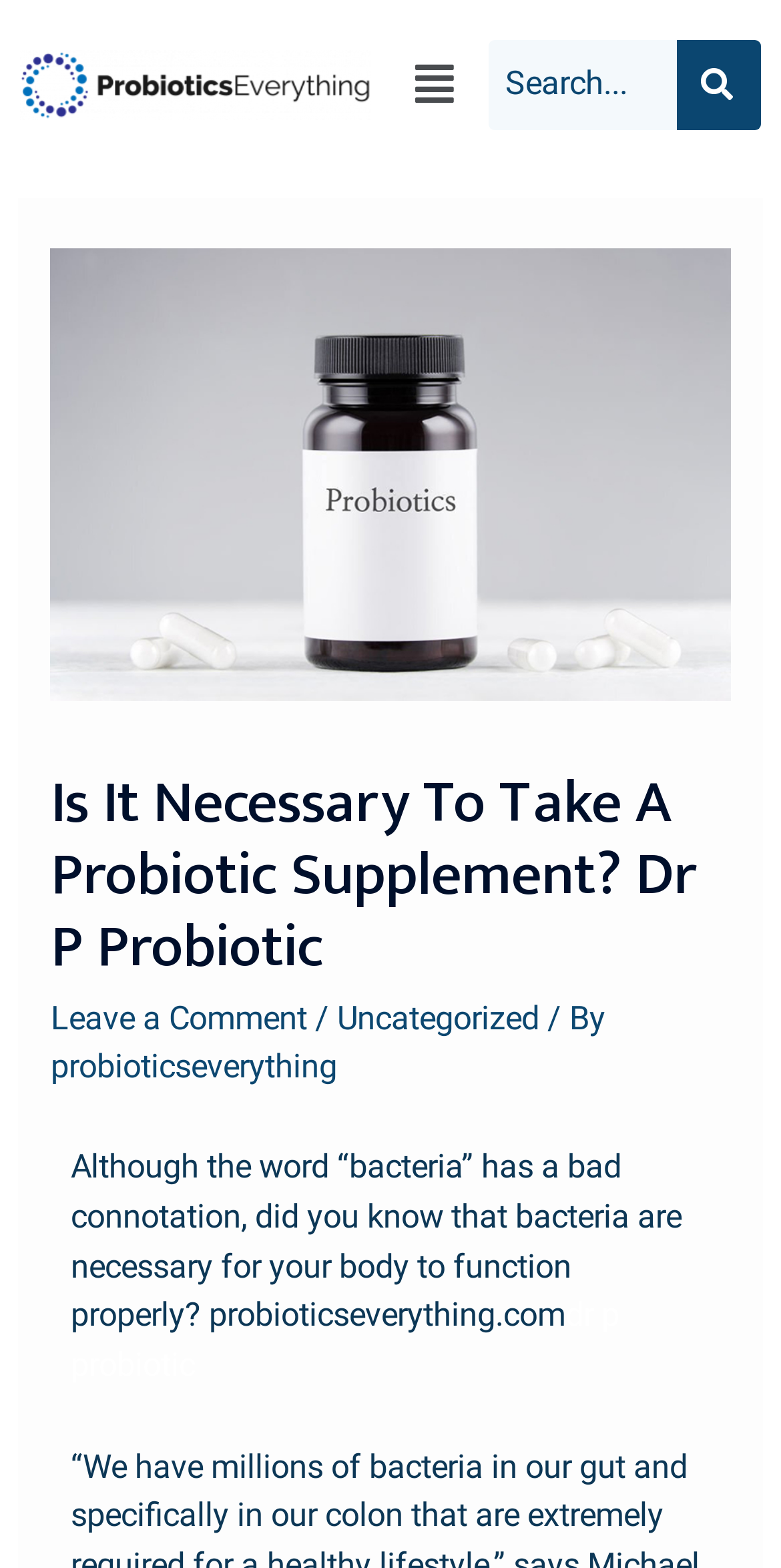Generate the text content of the main headline of the webpage.

Is It Necessary To Take A Probiotic Supplement? Dr P Probiotic